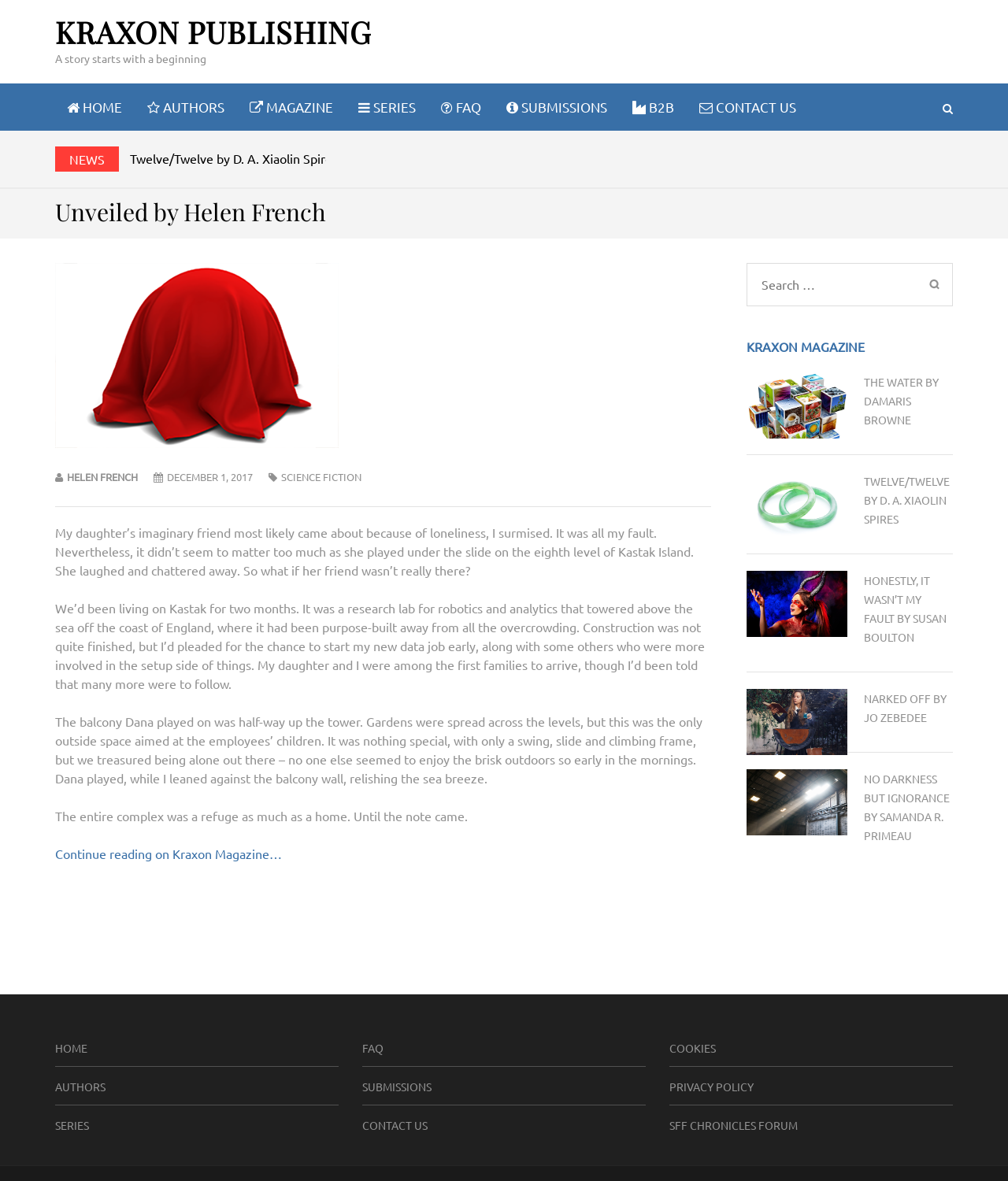Please specify the bounding box coordinates of the area that should be clicked to accomplish the following instruction: "Click on the 'Home' link". The coordinates should consist of four float numbers between 0 and 1, i.e., [left, top, right, bottom].

None